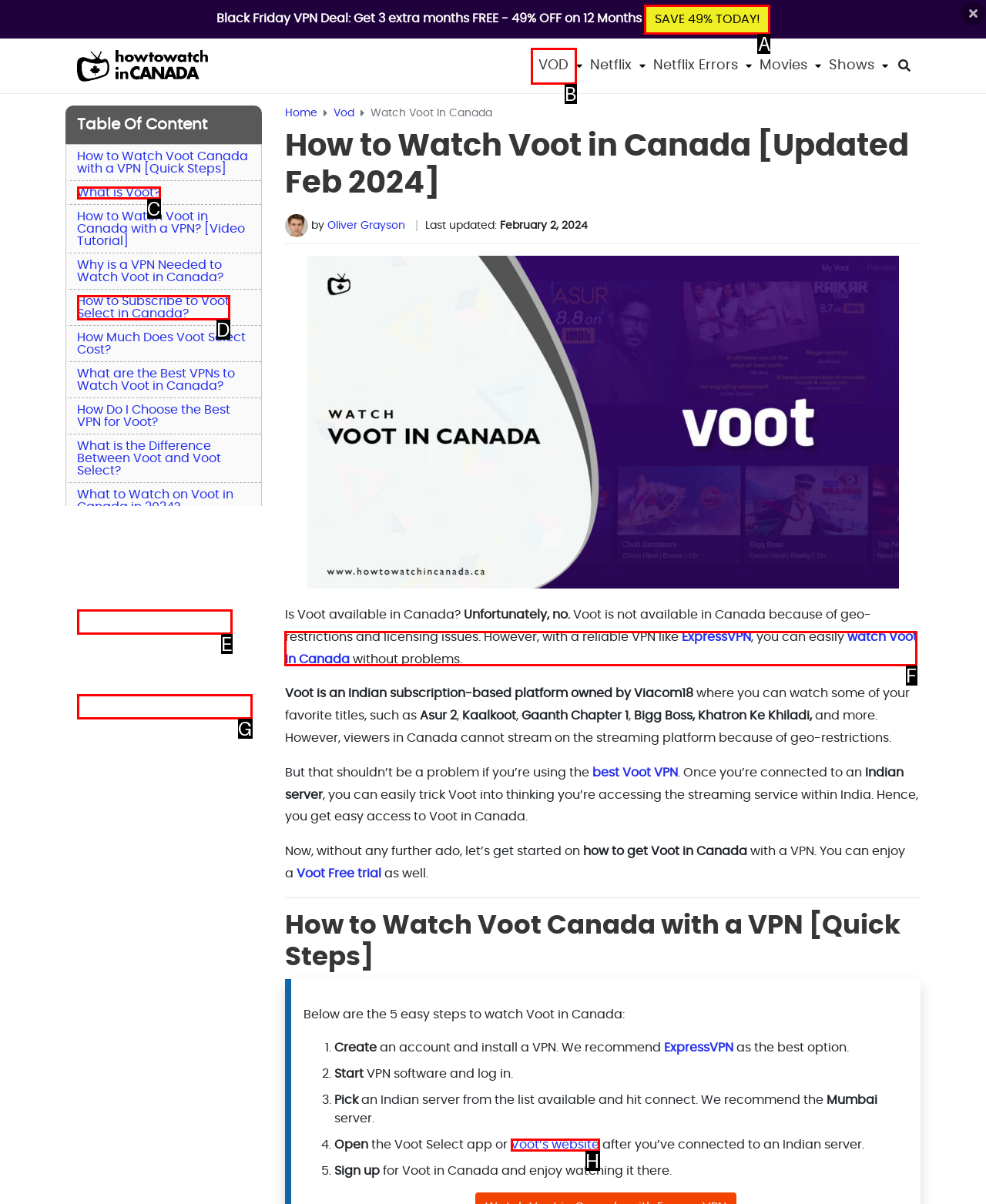Indicate the HTML element that should be clicked to perform the task: Click on 'watch Voot in Canada' link Reply with the letter corresponding to the chosen option.

F